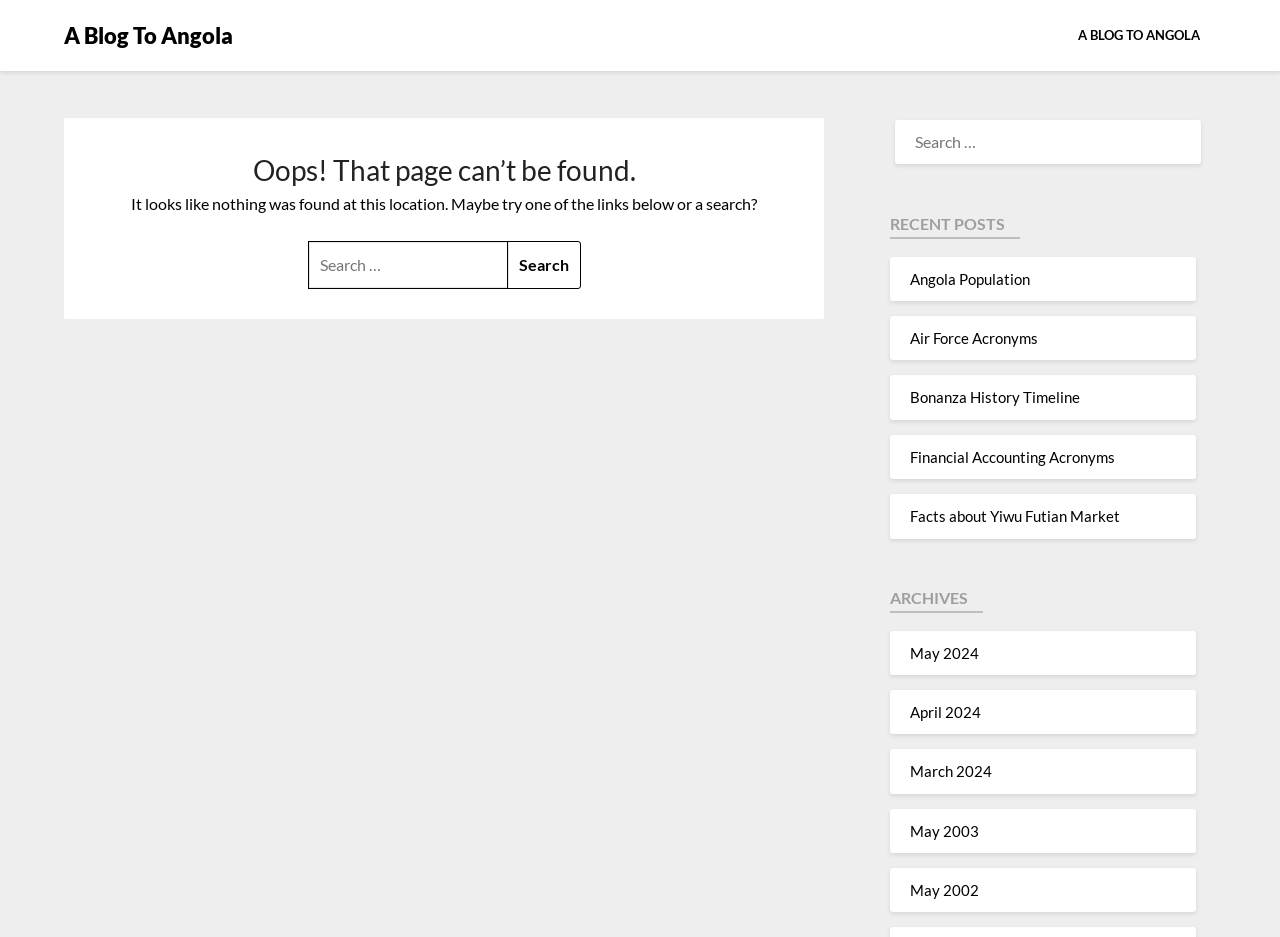Please give a succinct answer to the question in one word or phrase:
What is the purpose of the search button?

To search the website